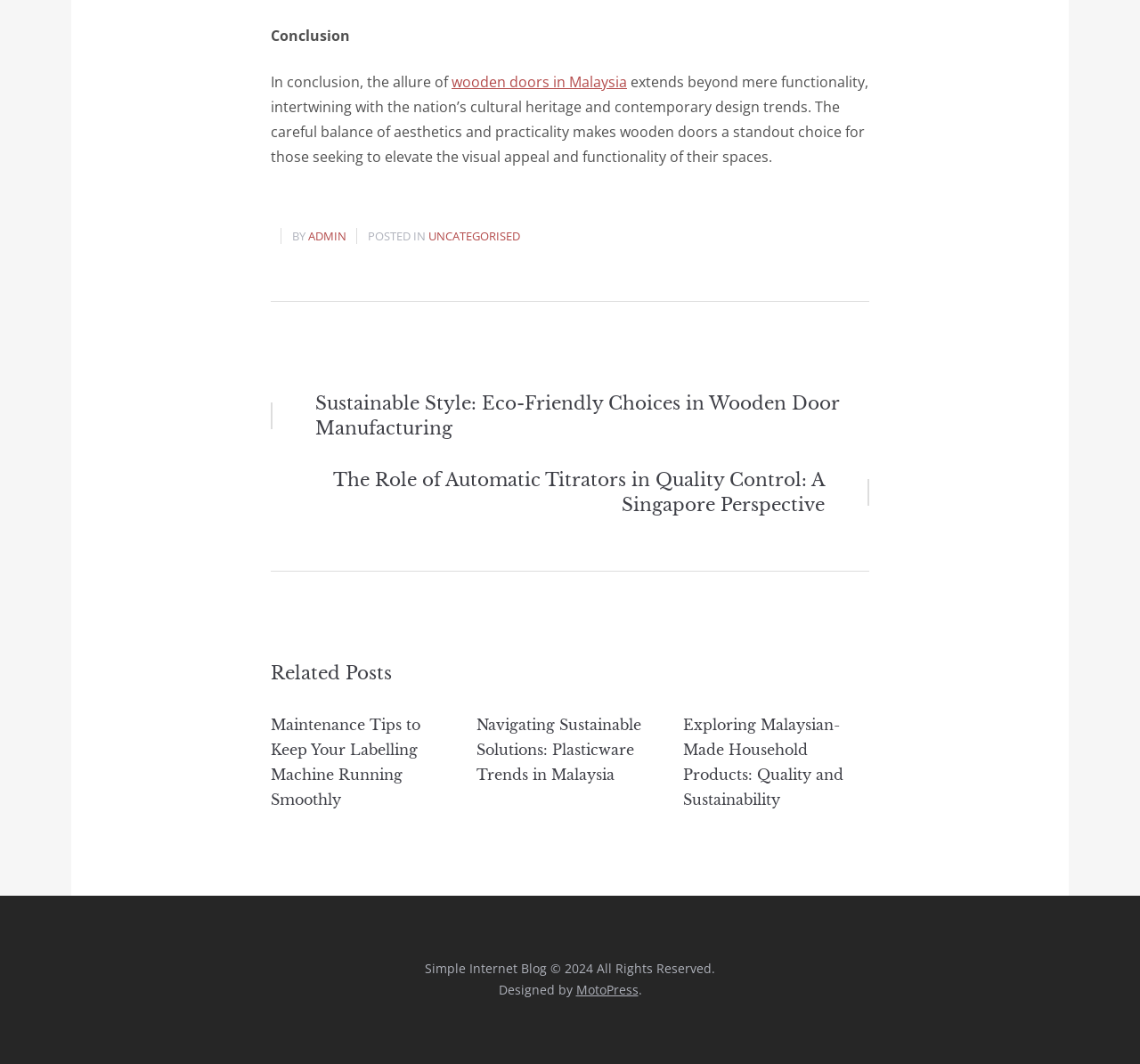What is the title of the related post below?
Using the image as a reference, deliver a detailed and thorough answer to the question.

The title of the related post below can be found in the 'Related Posts' section where it says 'Sustainable Style: Eco-Friendly Choices in Wooden Door Manufacturing', indicating that the title of the related post is 'Sustainable Style'.